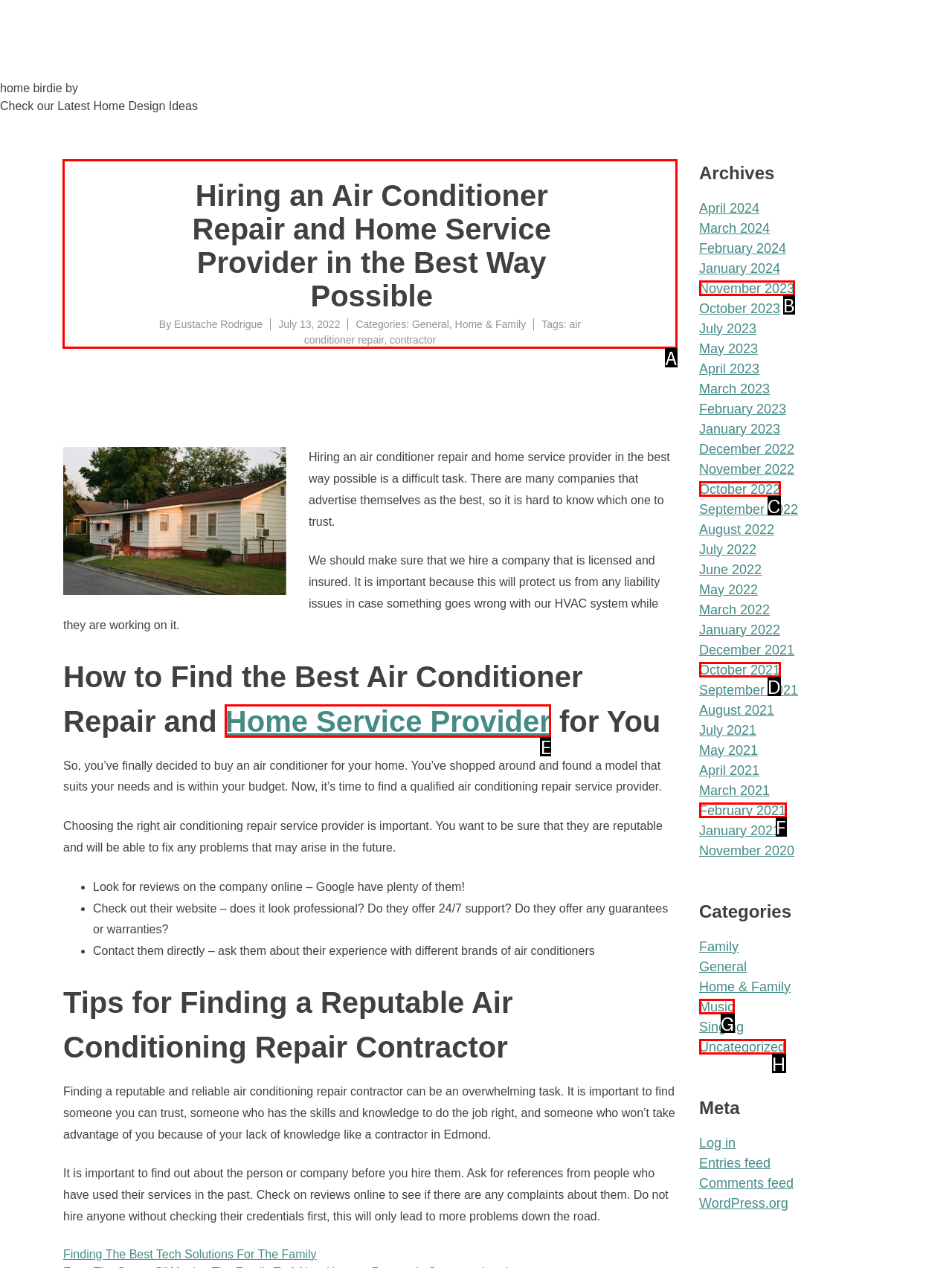Which HTML element should be clicked to complete the task: Read the article 'Hiring an Air Conditioner Repair and Home Service Provider in the Best Way Possible'? Answer with the letter of the corresponding option.

A